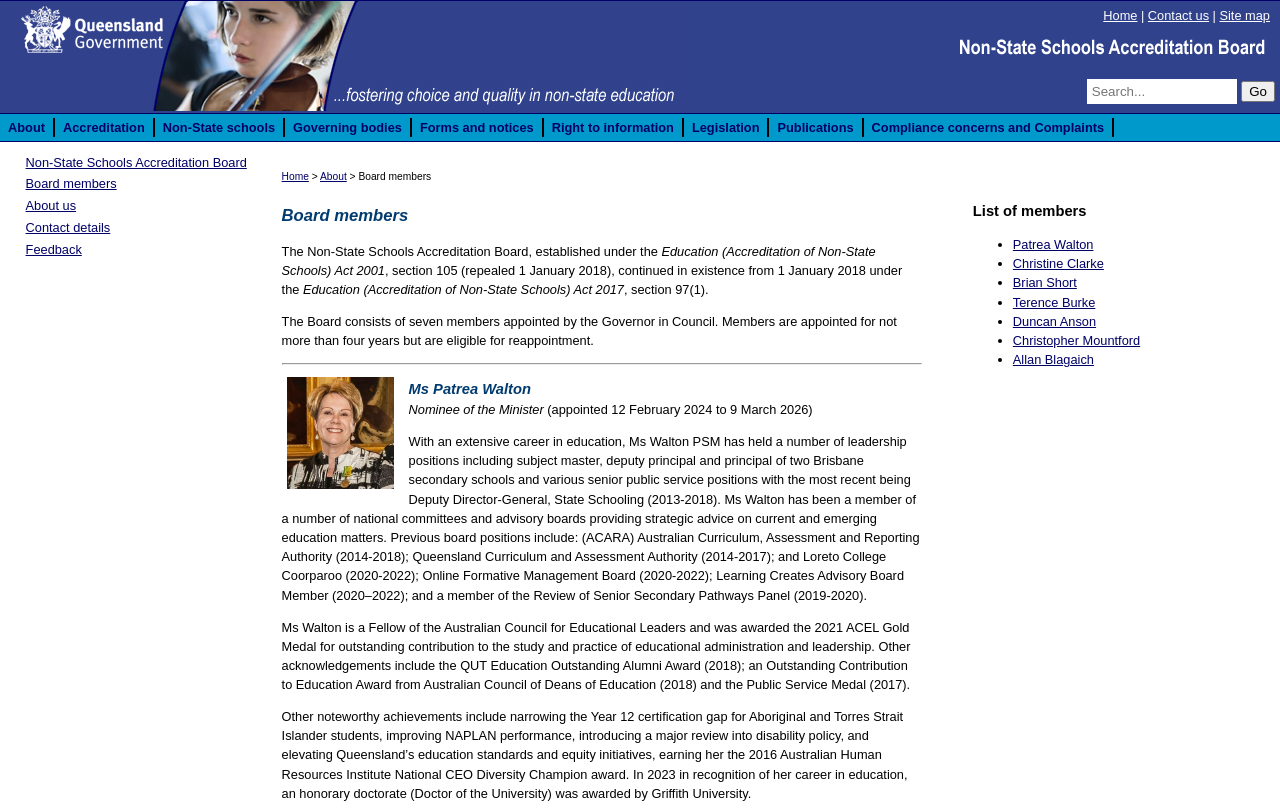What is the name of the first member listed?
Please provide a detailed and comprehensive answer to the question.

The name of the first member listed can be found in the list of members, which is denoted by the heading 'List of members'. The first item in the list is '• Patrea Walton'.